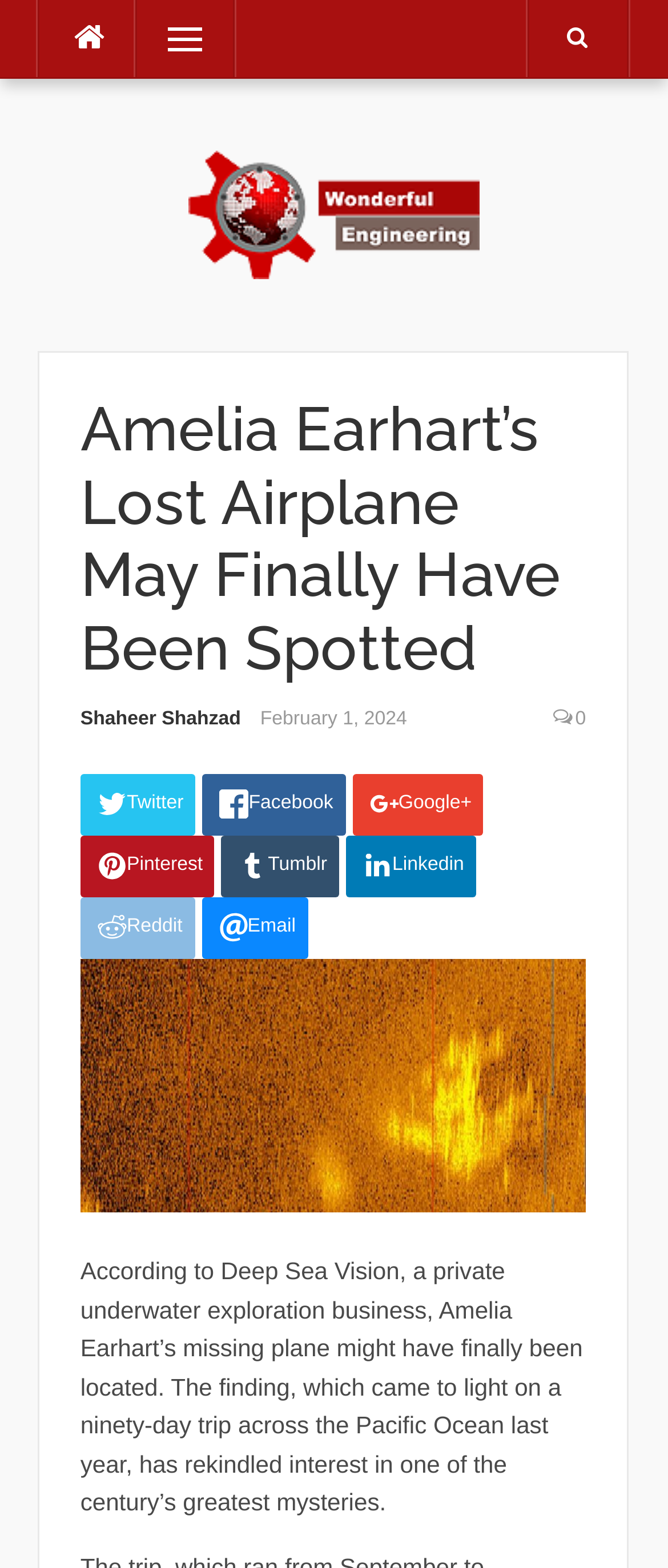Please find and report the primary heading text from the webpage.

Amelia Earhart’s Lost Airplane May Finally Have Been Spotted